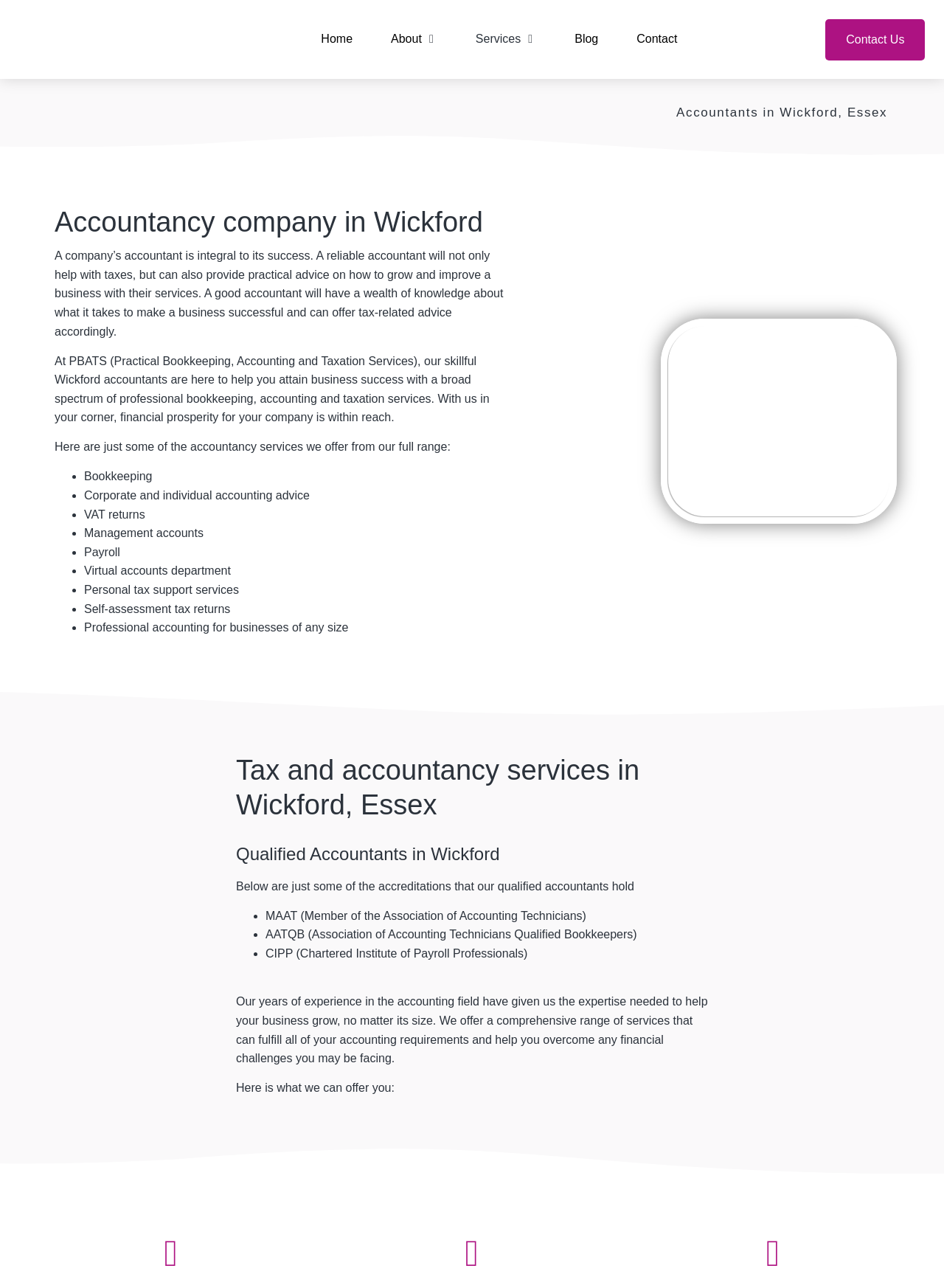Show the bounding box coordinates for the HTML element described as: "Contact Us".

[0.874, 0.015, 0.98, 0.047]